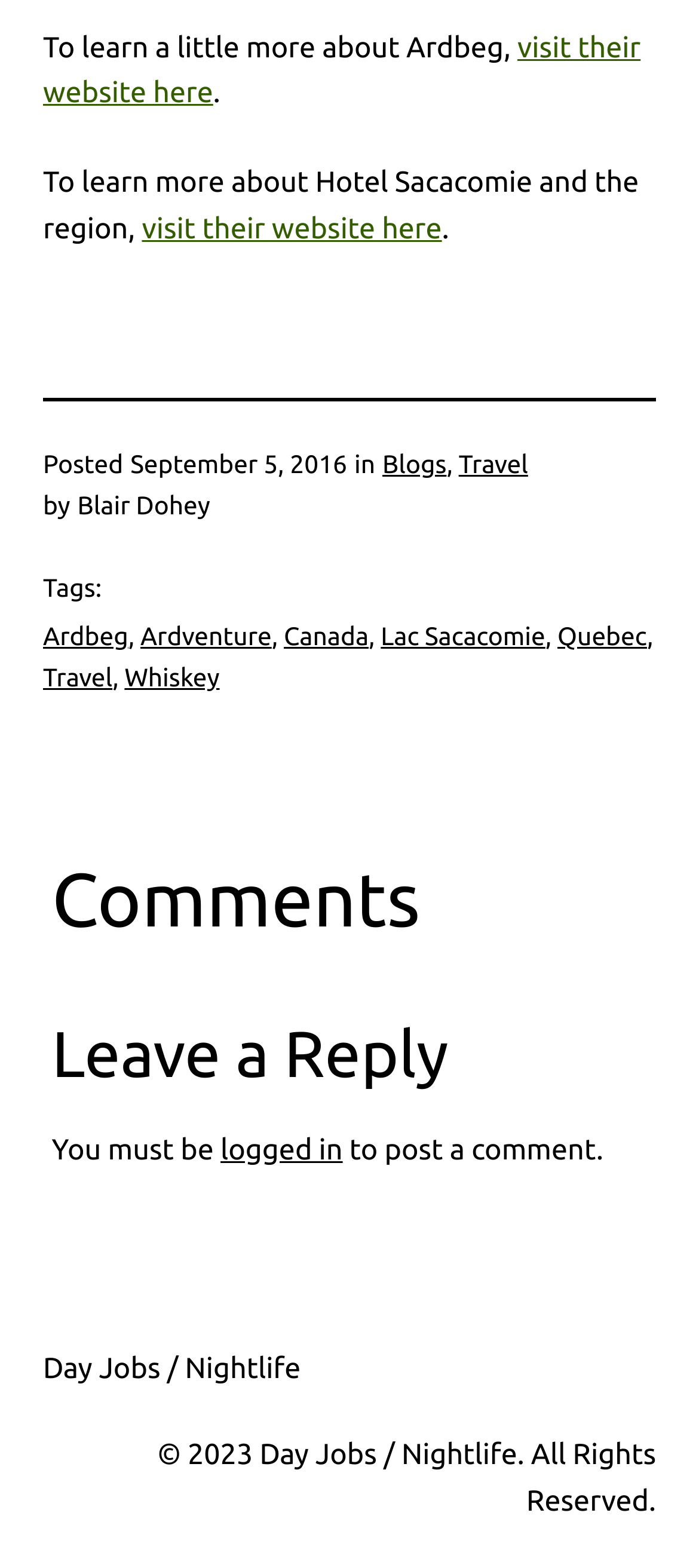What is the name of the website?
Please use the image to provide a one-word or short phrase answer.

Day Jobs / Nightlife